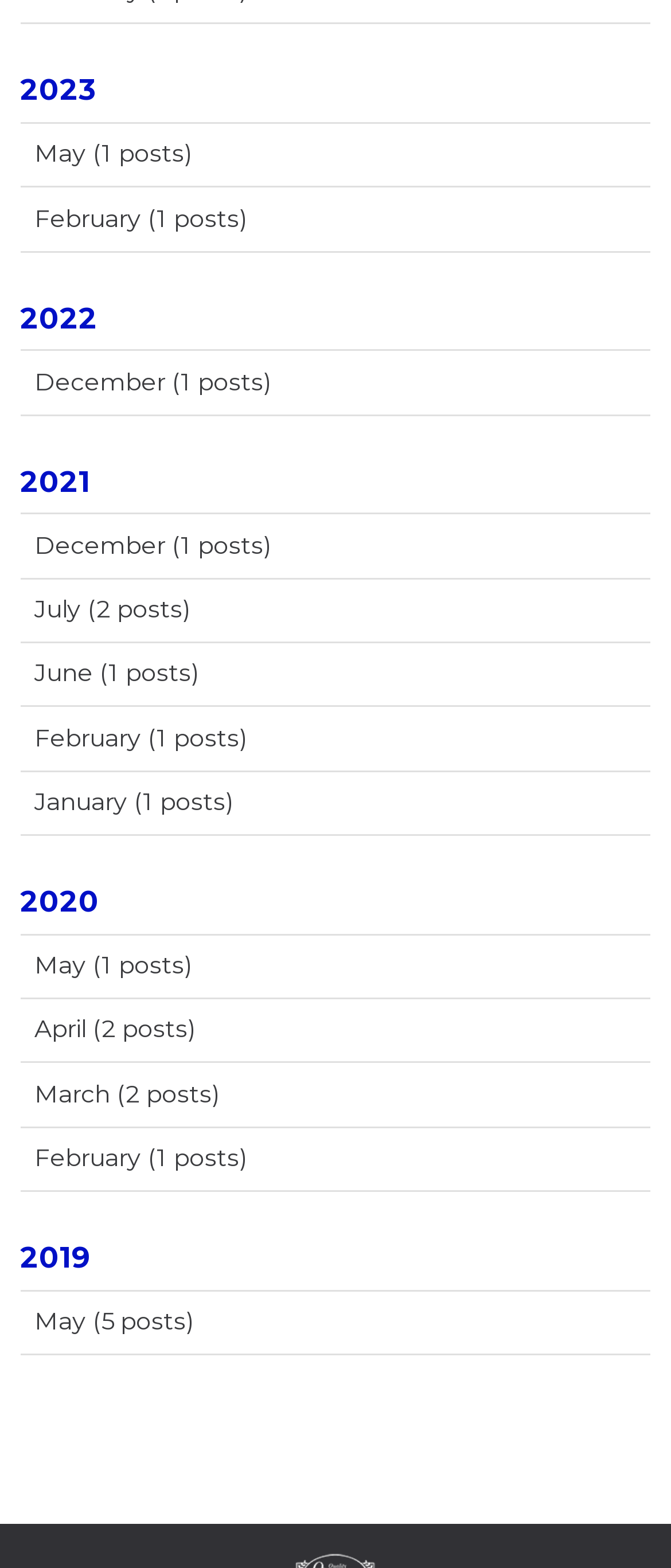Locate the bounding box of the UI element based on this description: "May (1 posts)". Provide four float numbers between 0 and 1 as [left, top, right, bottom].

[0.03, 0.079, 0.97, 0.119]